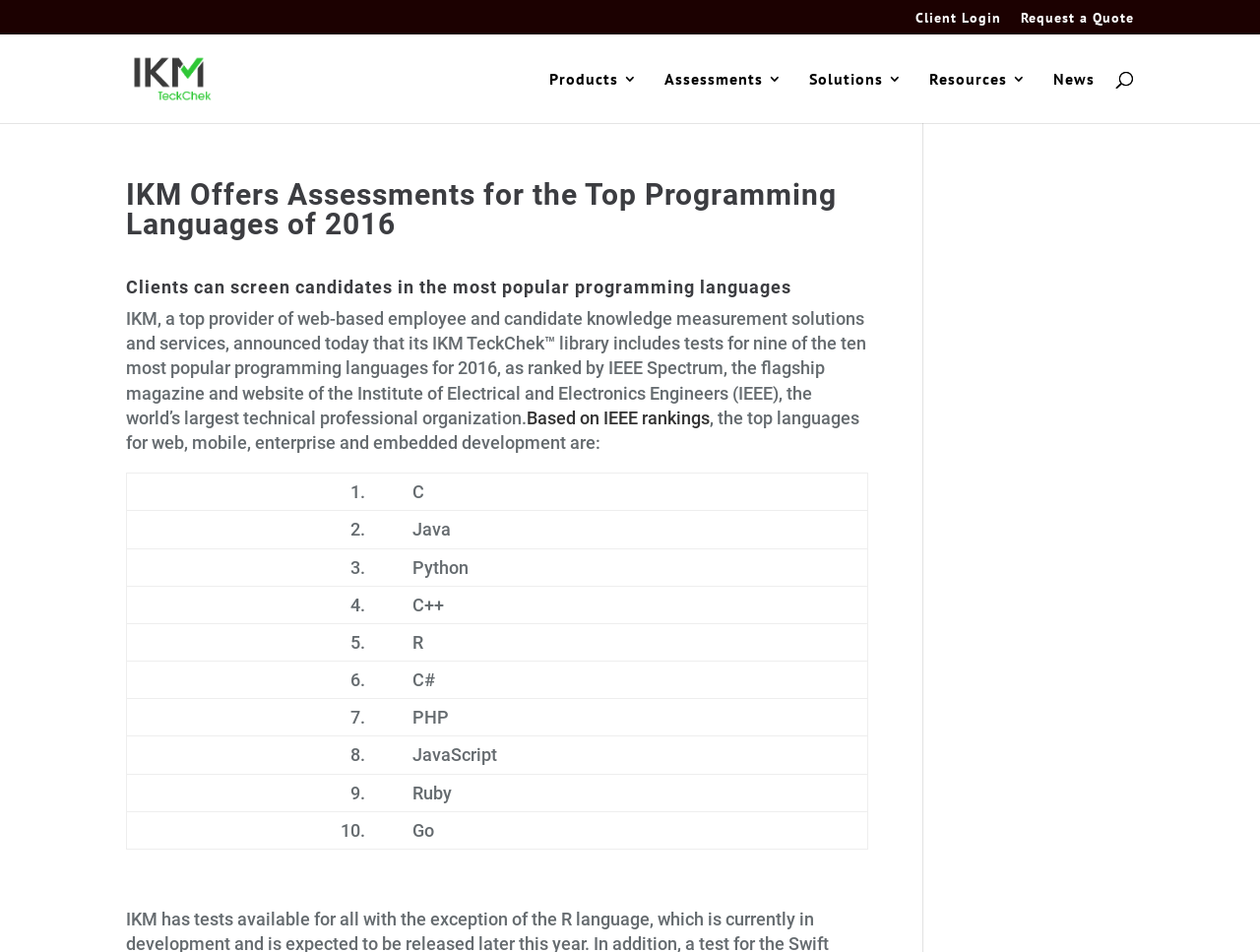What is the purpose of IKM TeckChek™ library?
Using the information from the image, provide a comprehensive answer to the question.

The text states 'Clients can screen candidates in the most popular programming languages' and mentions that IKM TeckChek™ library includes tests for nine of the top programming languages.